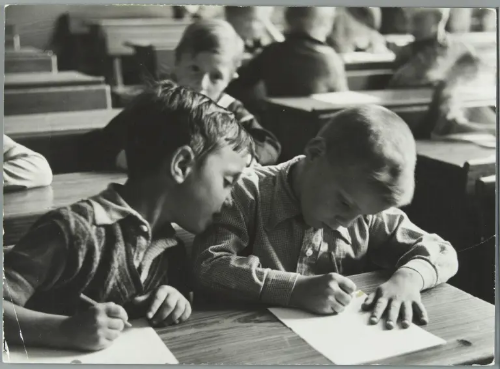What type of desks are in the background?
Provide a well-explained and detailed answer to the question.

In the background, other children can be seen seated at wooden desks, creating a lively backdrop of a learning atmosphere.